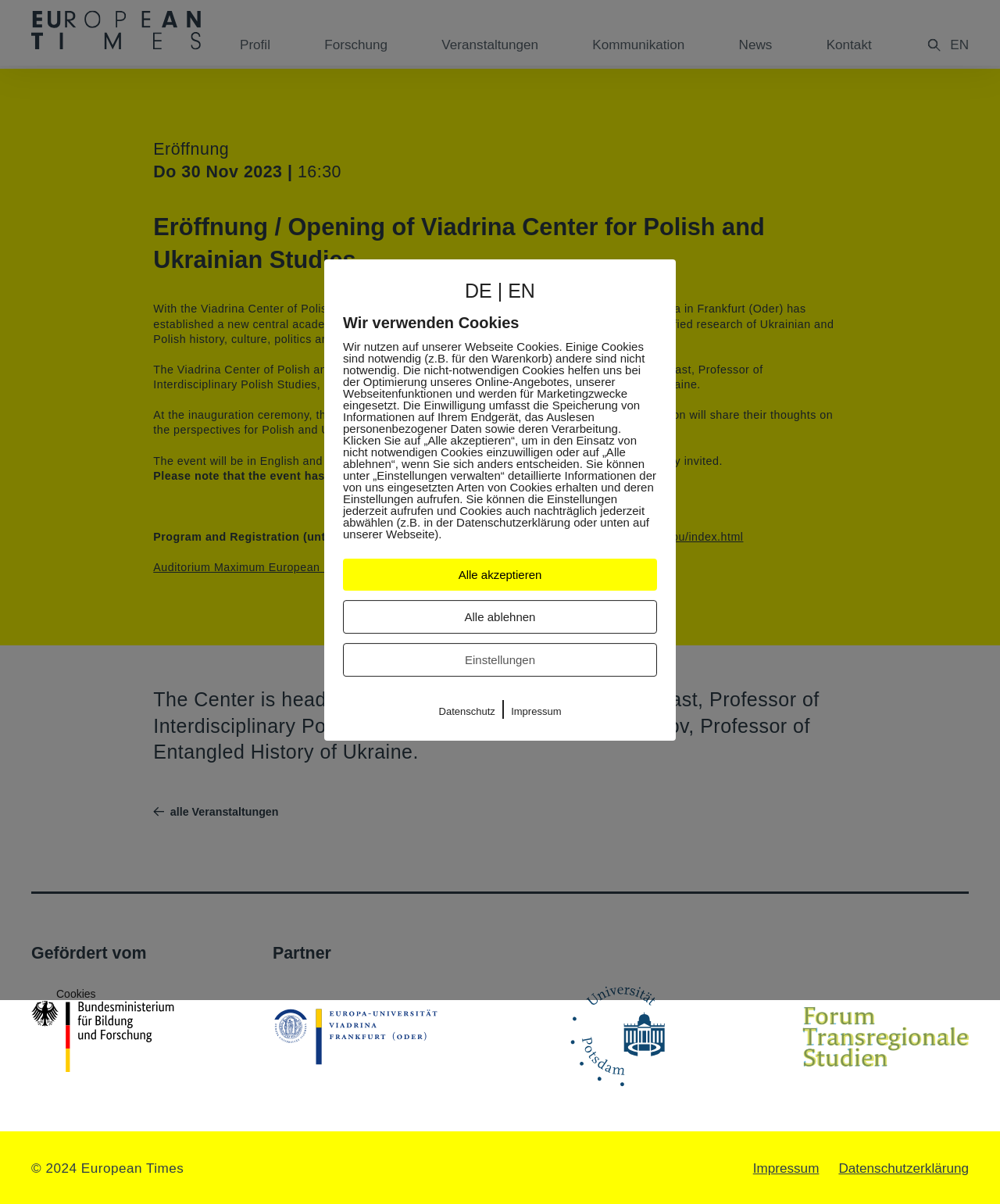Locate the bounding box coordinates of the segment that needs to be clicked to meet this instruction: "View research page".

[0.324, 0.029, 0.388, 0.046]